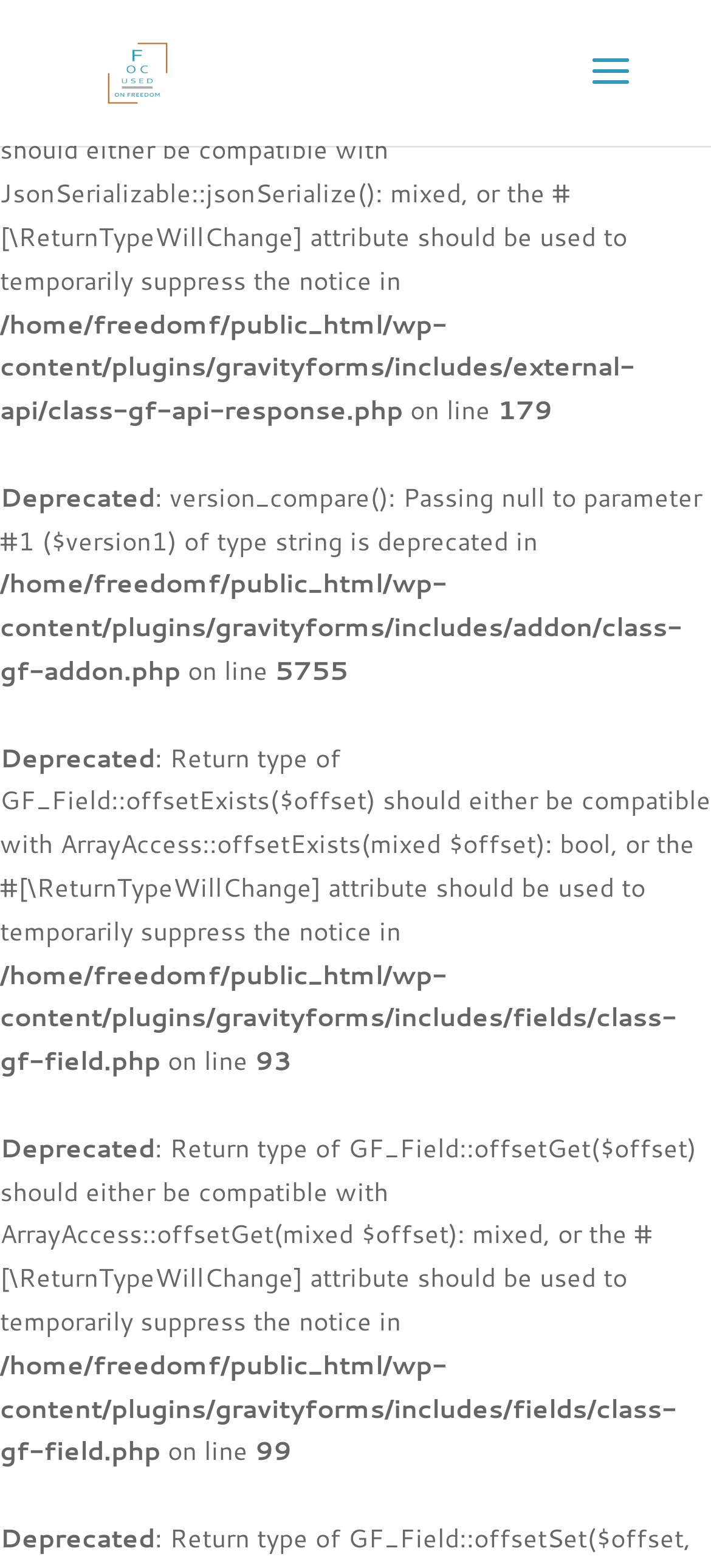How many errors are shown on the webpage?
Using the details shown in the screenshot, provide a comprehensive answer to the question.

There are four instances of deprecated errors shown on the webpage, each with a specific error message and line number. These errors are related to functions or methods that are no longer supported or have been replaced by newer versions.